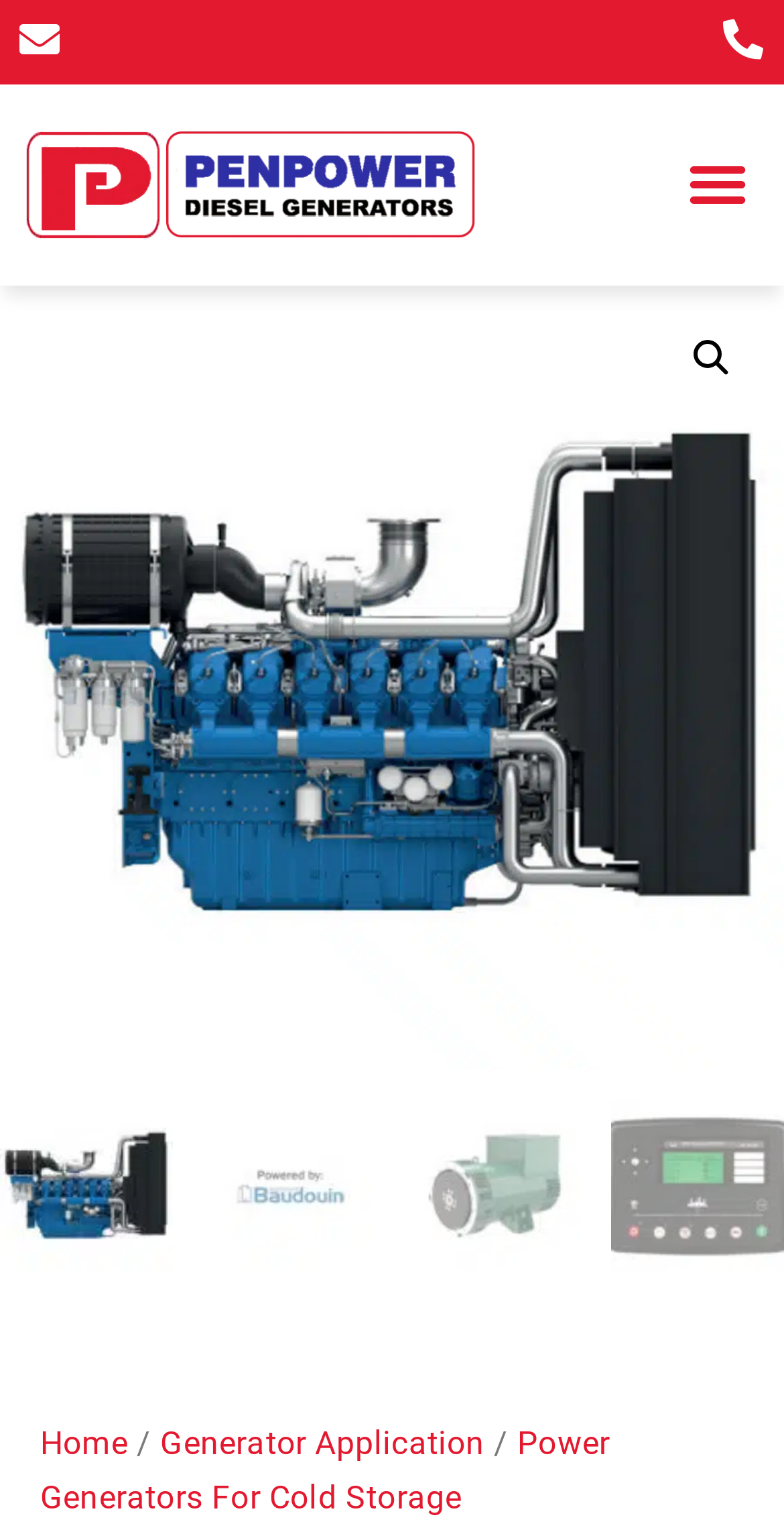Give a full account of the webpage's elements and their arrangement.

The webpage is about Baudoin Generator 900KVA from PenPower Diesel Generators. At the top left, there is a link to an unknown page, and at the top right, there is another link to an unknown page. Below these links, there is a link to PenPower Diesel Generators, accompanied by an image of the company's logo. 

To the right of the company logo, there is a button labeled "Menu Toggle" which is not expanded. Next to the button, there is a search icon represented by the magnifying glass emoji. 

The main content of the page is a large link to Baudoin Generator 900KVA, which takes up the full width of the page and spans from the top to about halfway down the page. This link contains an image of the generator. 

Below the main content, there are four images lined up horizontally, showcasing different models of Baudoin generators, including the 900KVA, 660KVA, and 150KVA models, as well as an image indicating that the generators are powered by Moteurs Baudouin. 

At the bottom of the page, there are three links: "Home" on the left, a separator in the middle, and "Generator Application" on the right.